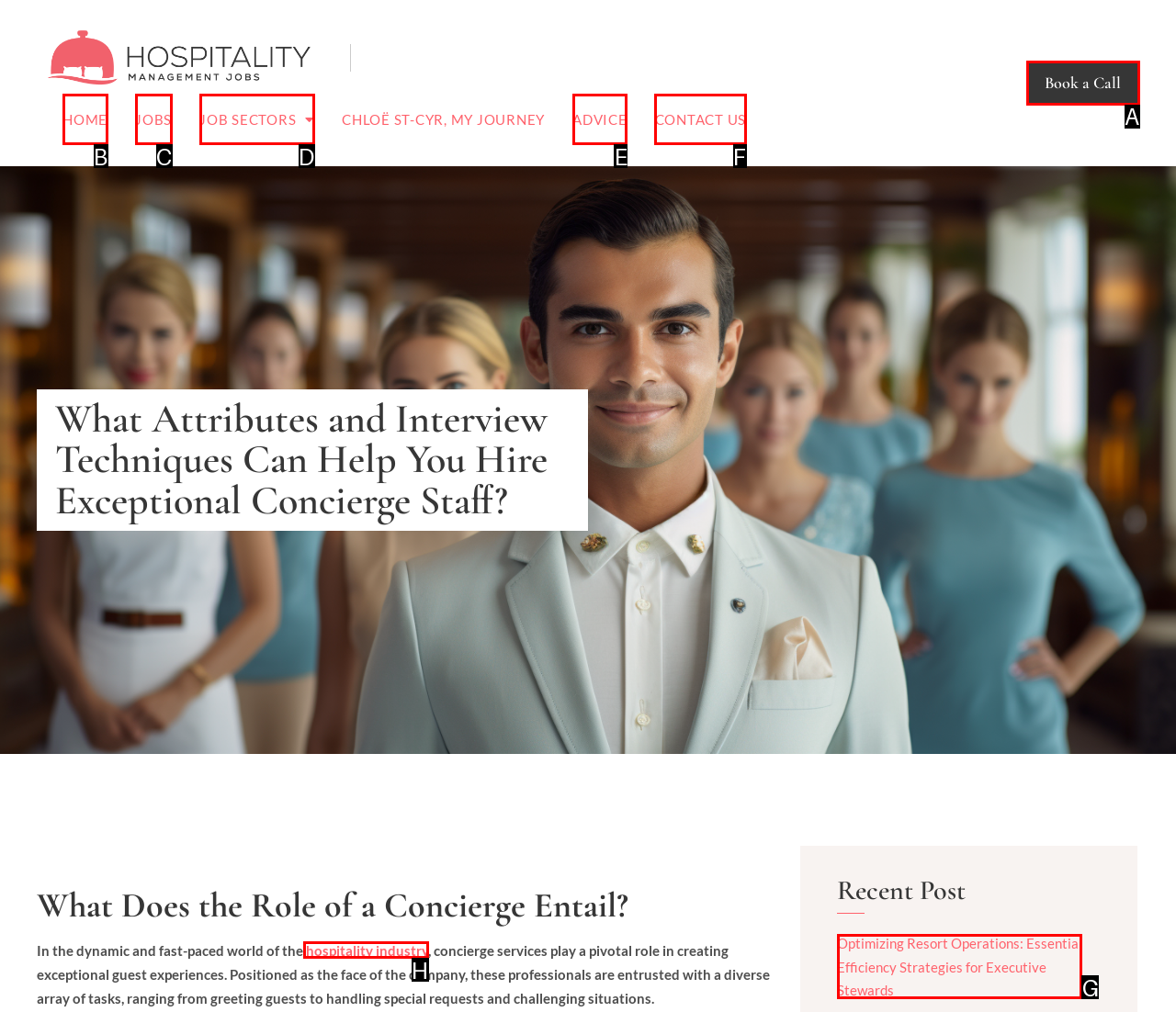Indicate which HTML element you need to click to complete the task: Read the article about Optimizing Resort Operations. Provide the letter of the selected option directly.

G